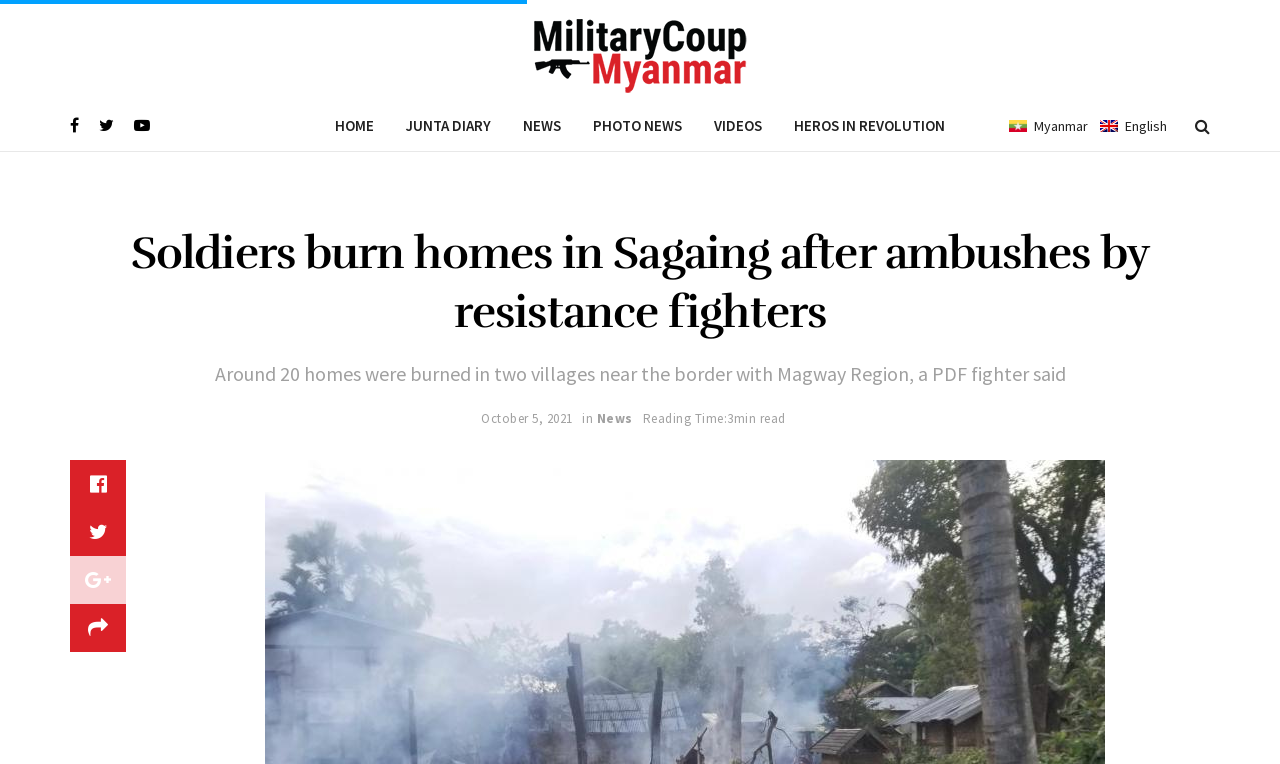Craft a detailed narrative of the webpage's structure and content.

The webpage appears to be a news article about the Myanmar military burning homes in Sagaing after ambushes by resistance fighters. At the top of the page, there is a logo with the text "Military Coup Myanmar" accompanied by an image. Below the logo, there are several navigation links, including "HOME", "JUNTA DIARY", "NEWS", "PHOTO NEWS", "VIDEOS", and "HEROS IN REVOLUTION", which are aligned horizontally across the page.

To the right of the navigation links, there are two language options, "mm Myanmar" and "en English", each accompanied by a flag icon. At the top right corner of the page, there is a search icon.

The main content of the page is divided into two sections. The first section has two headings, with the main title "Soldiers burn homes in Sagaing after ambushes by resistance fighters" and a subheading "Around 20 homes were burned in two villages near the border with Magway Region, a PDF fighter said". Below the headings, there is a publication date "October 5, 2021" and a category label "News". The reading time of the article is indicated as "3min read".

The second section of the main content appears to be the article itself, but the accessibility tree does not provide the text content. However, there are several social media sharing icons at the bottom of the page, including Facebook, Twitter, and LinkedIn.